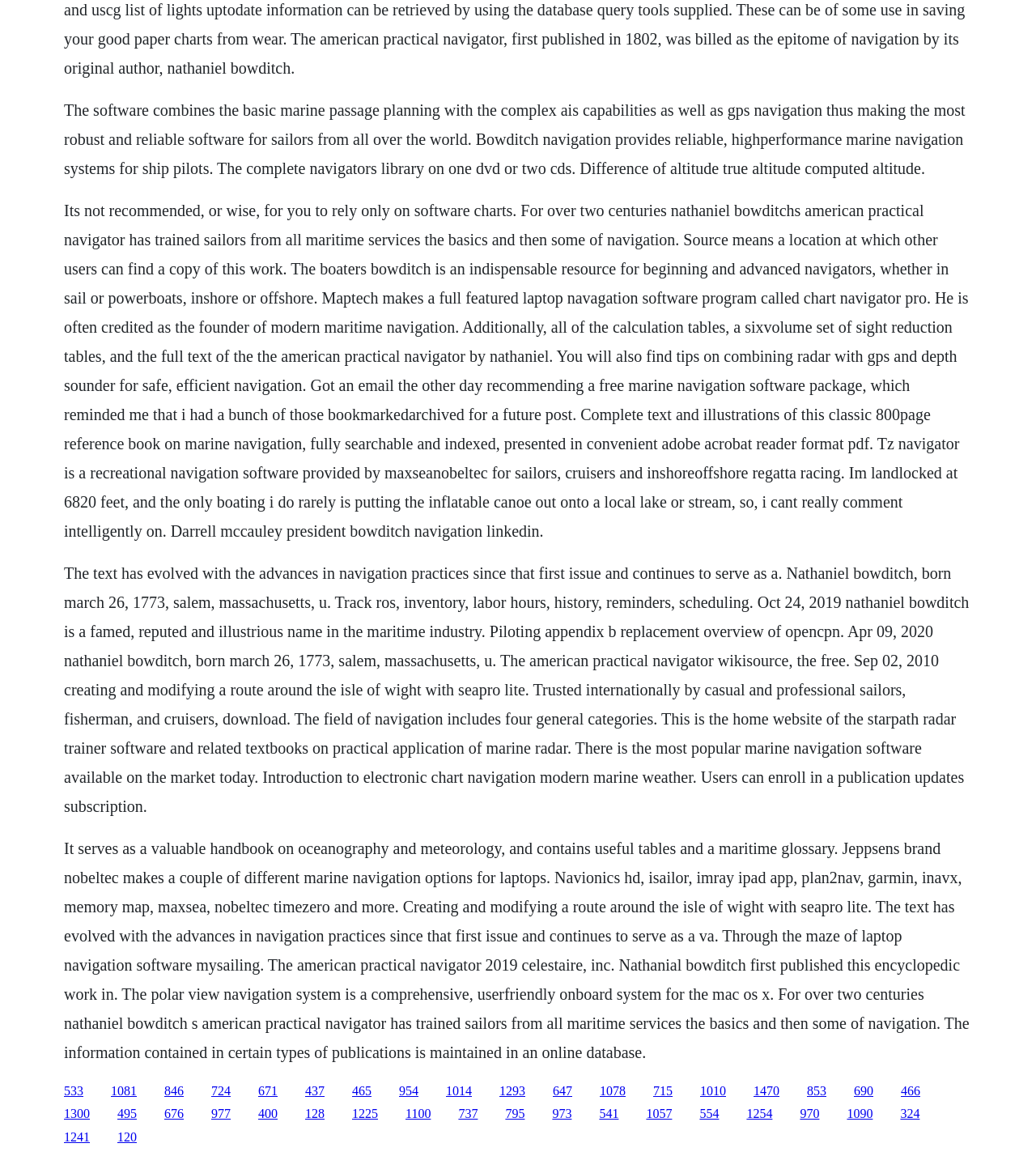What types of users can benefit from the navigation software mentioned on the webpage?
Please describe in detail the information shown in the image to answer the question.

The webpage mentions that the navigation software is trusted internationally by casual and professional sailors, fishermen, and cruisers, indicating that these types of users can benefit from the software.